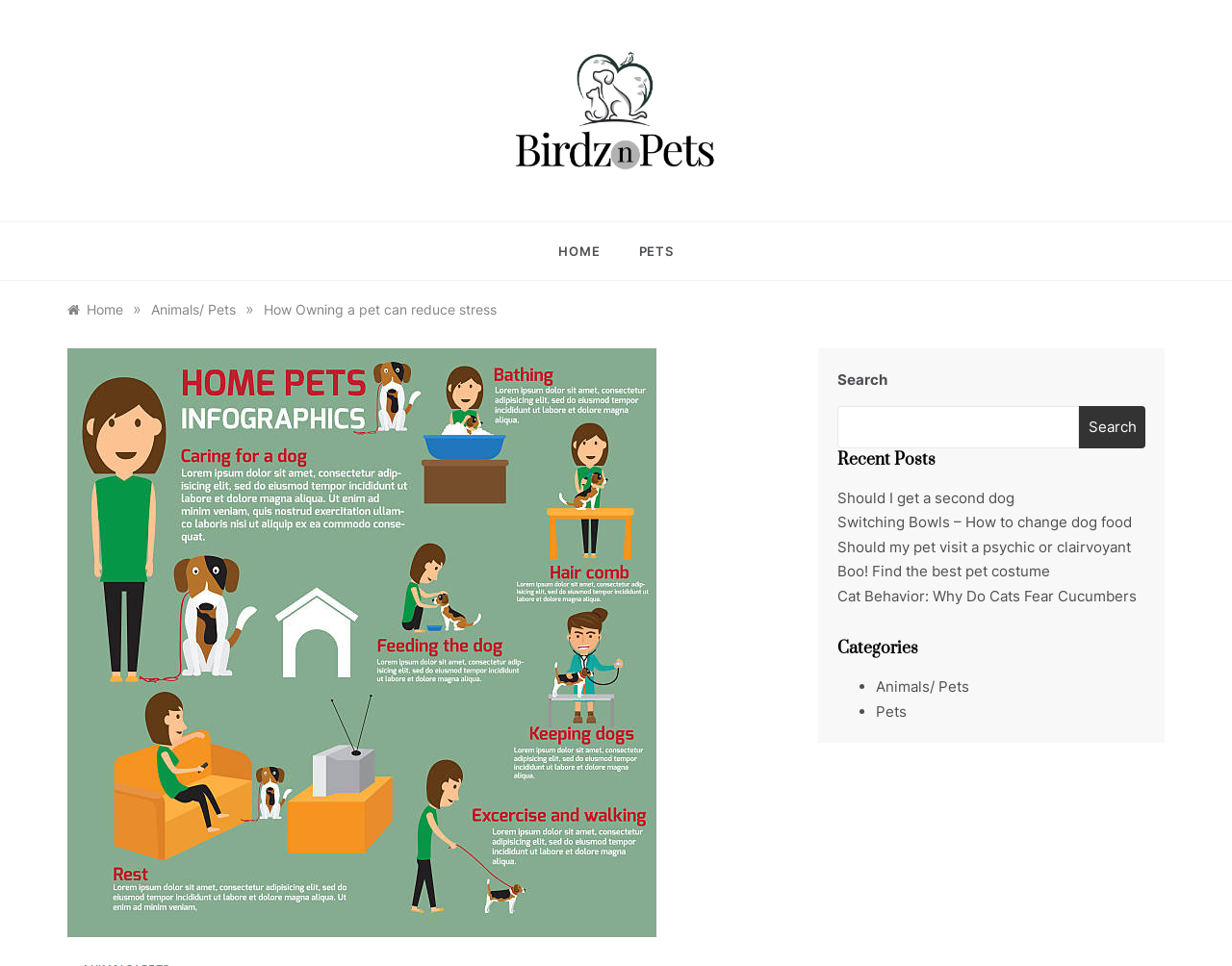Answer the question with a single word or phrase: 
How many links are listed under 'Categories'?

2